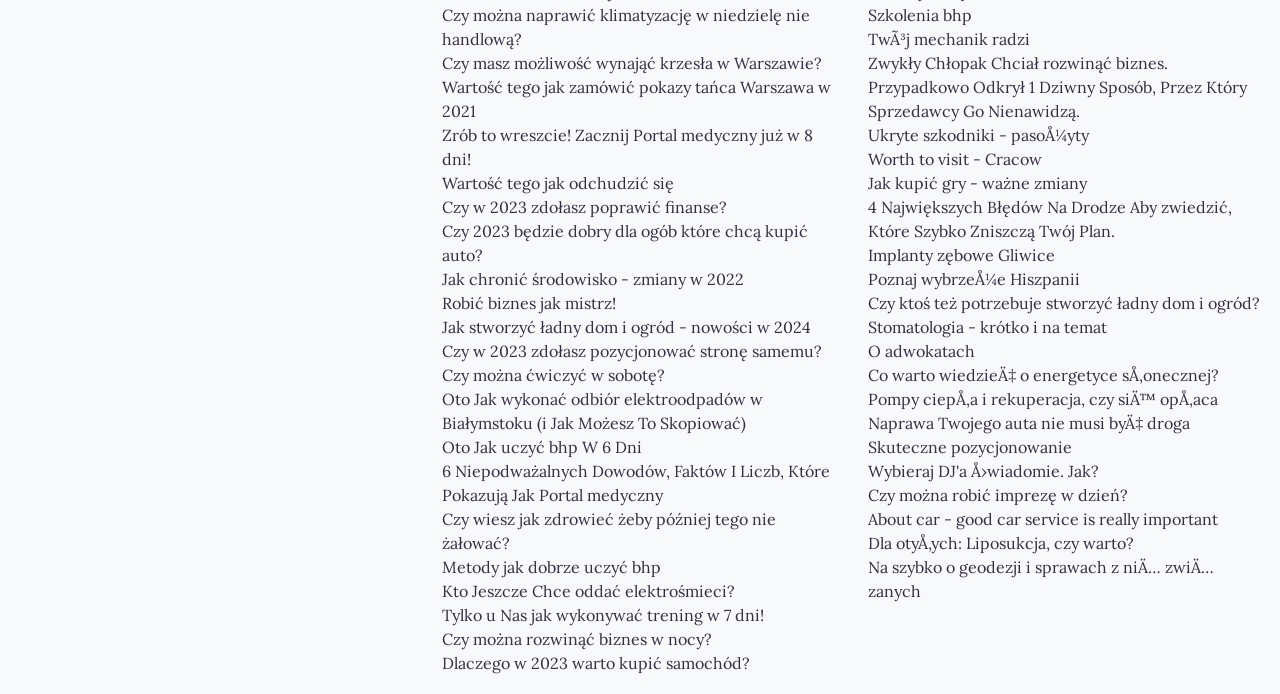What is the topic of the link 'Szkolenia bhp'?
Please answer the question as detailed as possible.

The link 'Szkolenia bhp' translates to 'Health and safety training' in English, indicating that the topic of the link is related to health and safety training.